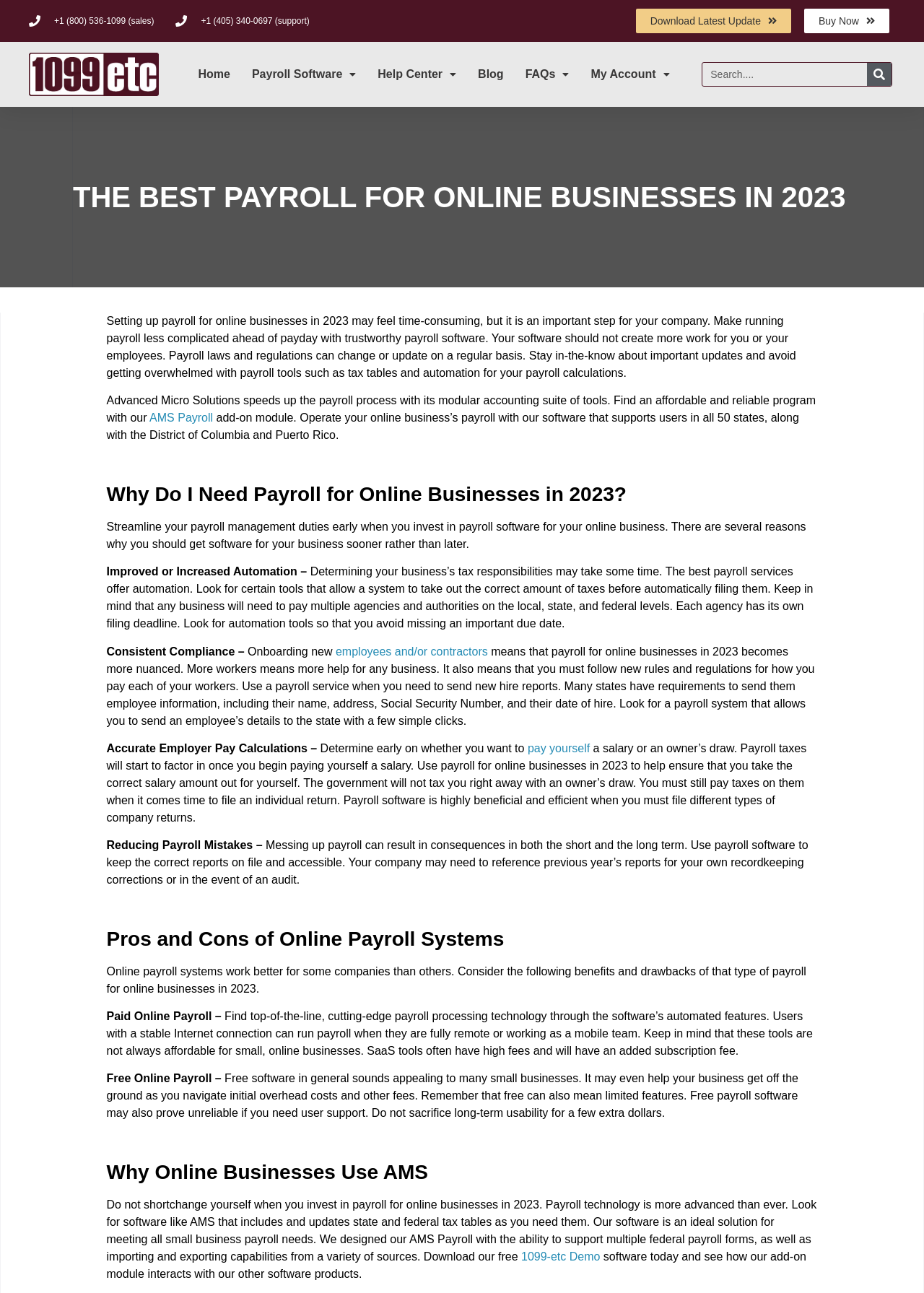Respond to the question below with a single word or phrase:
What is the name of the add-on module mentioned on the webpage?

AMS Payroll